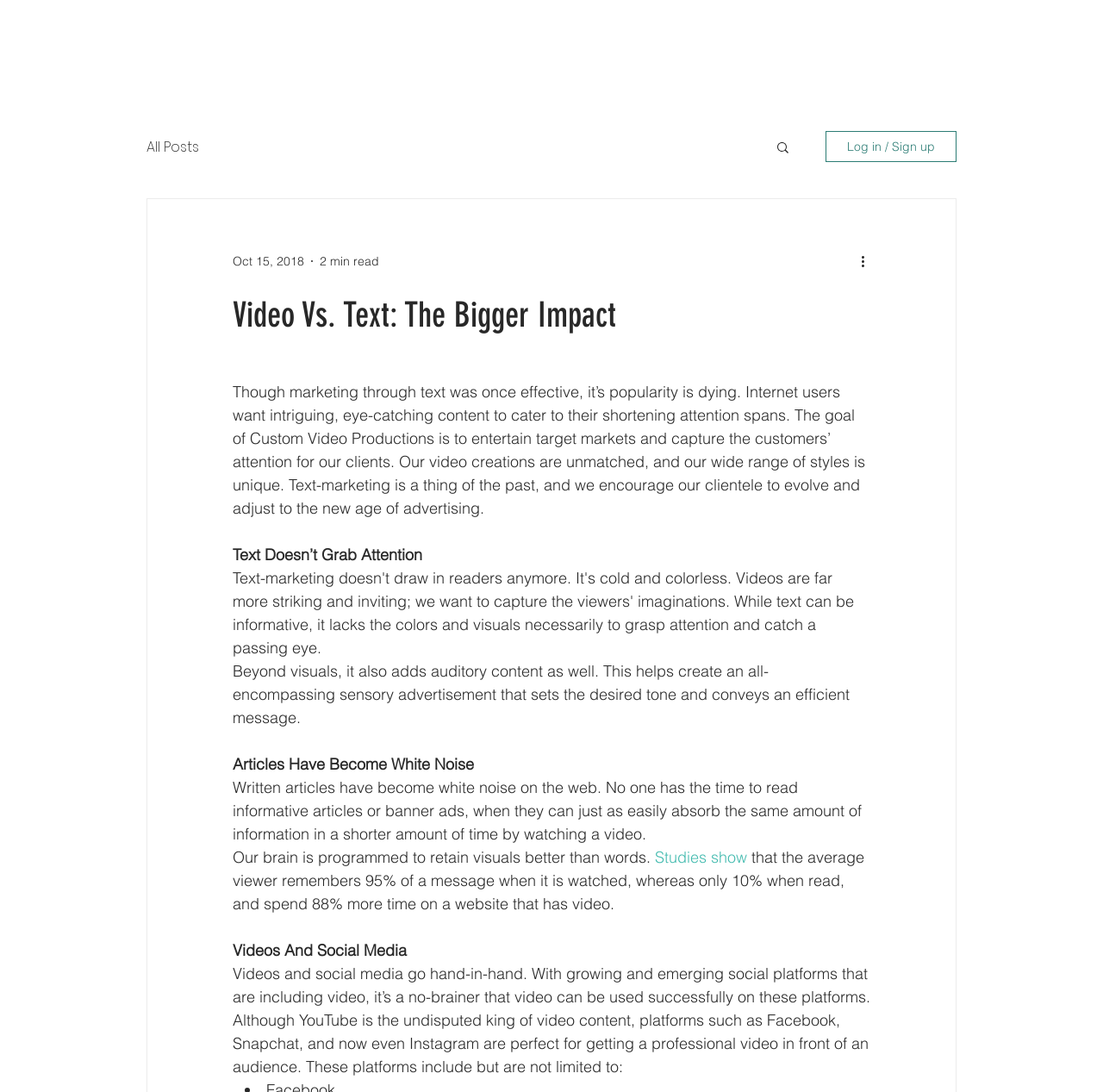Can you show the bounding box coordinates of the region to click on to complete the task described in the instruction: "Read the blog post"?

None